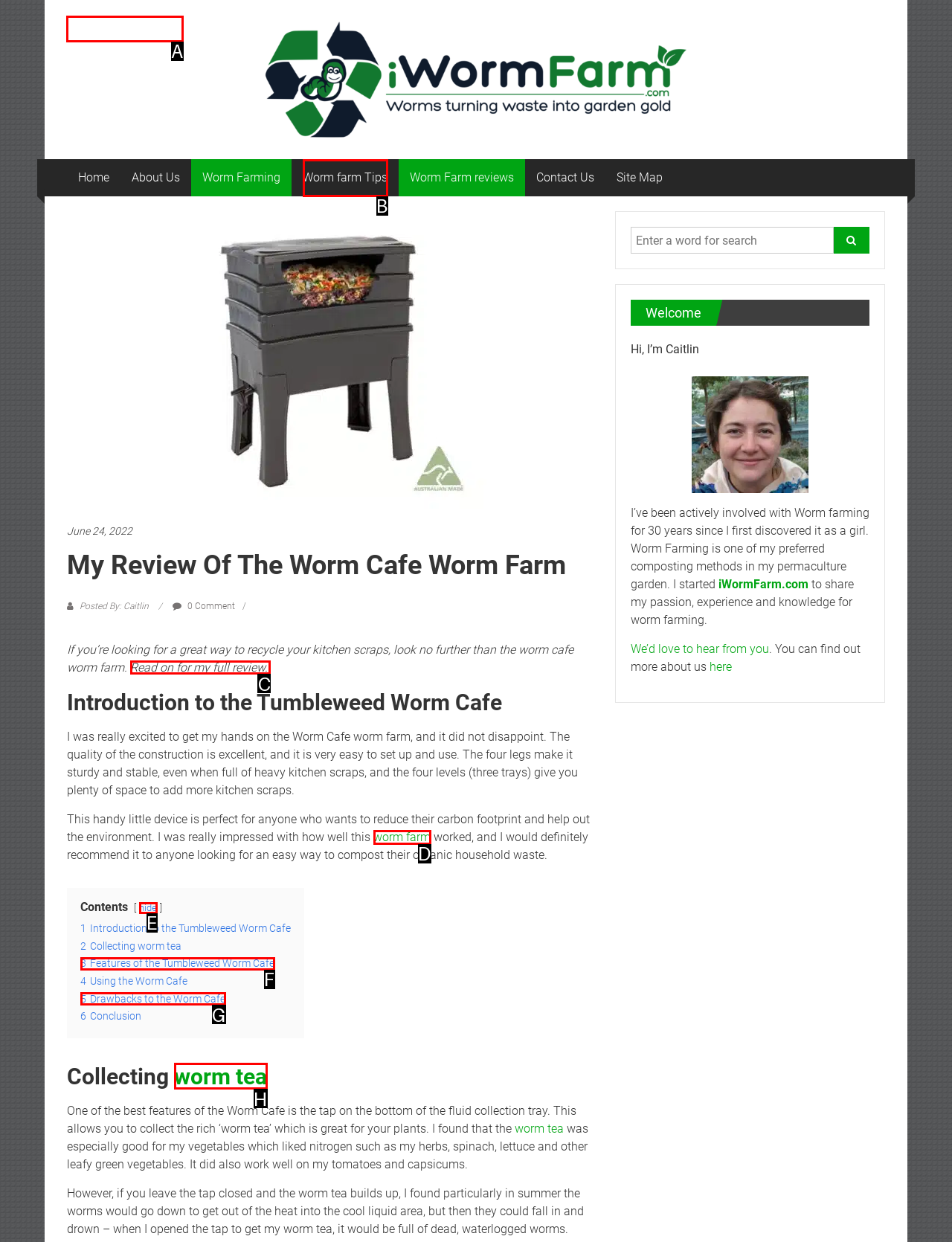Based on the task: Read the full review of the Worm Cafe worm farm, which UI element should be clicked? Answer with the letter that corresponds to the correct option from the choices given.

C